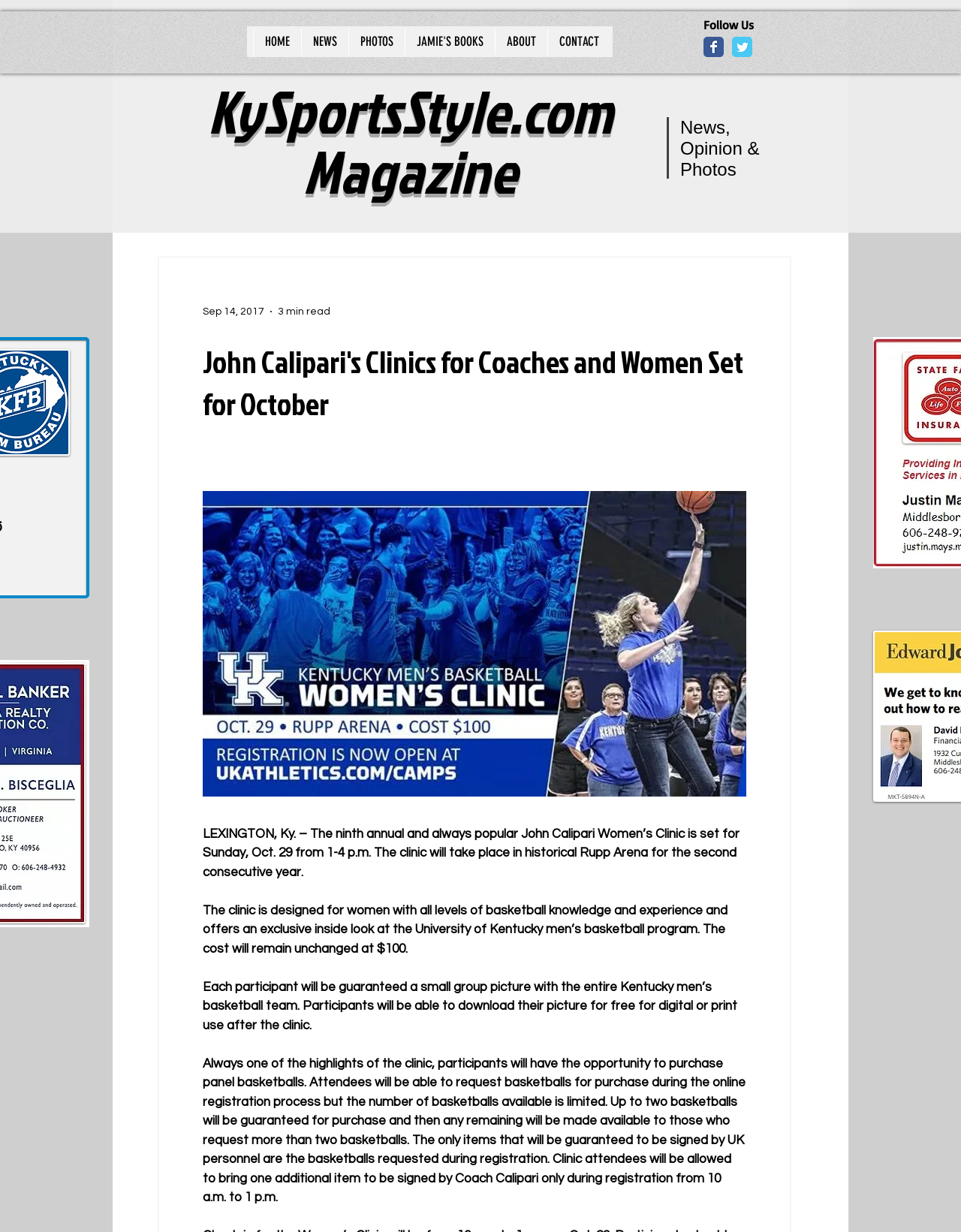Answer the question using only one word or a concise phrase: What is the duration of the John Calipari Women’s Clinic?

3 hours